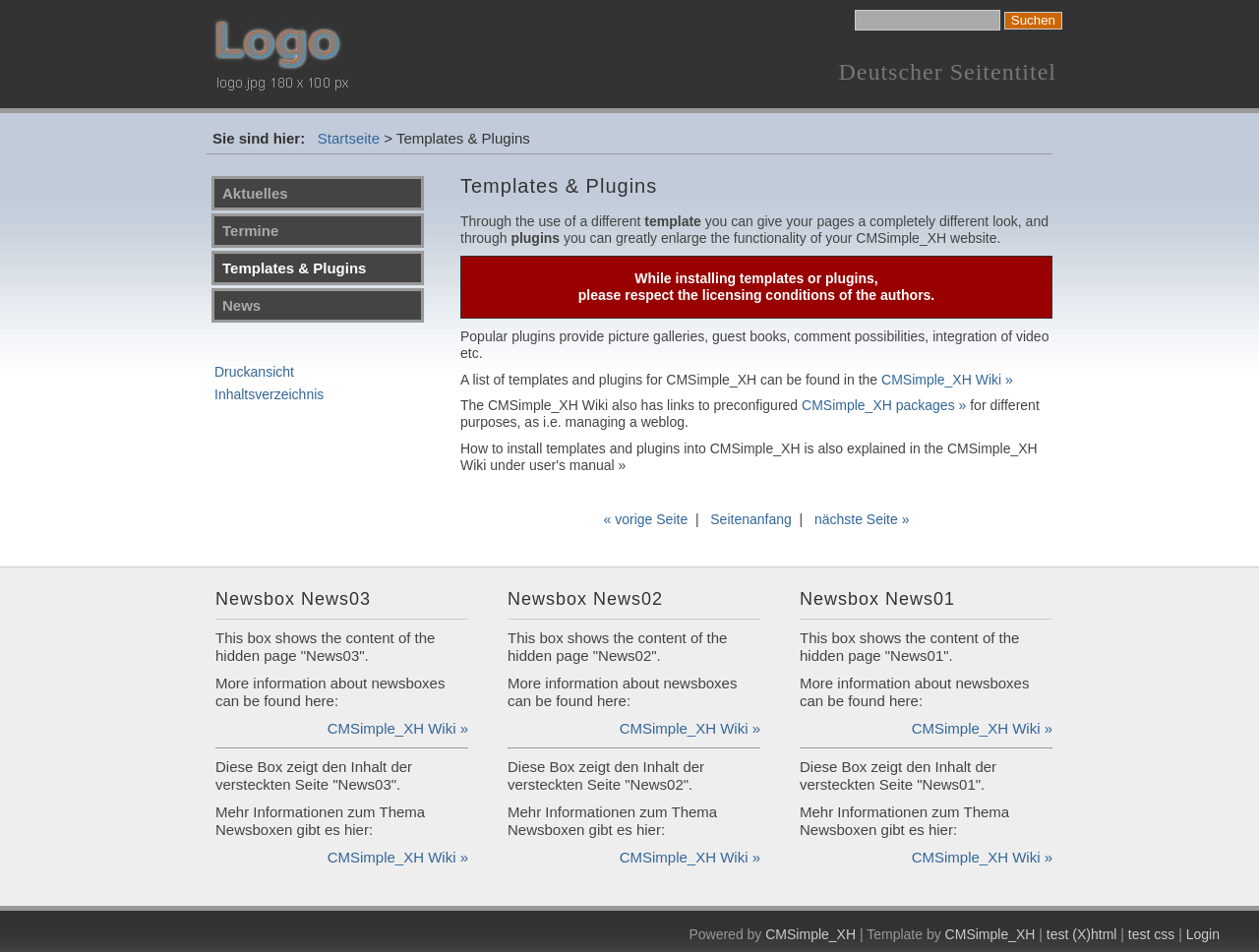Find the bounding box coordinates for the element that must be clicked to complete the instruction: "View the next page". The coordinates should be four float numbers between 0 and 1, indicated as [left, top, right, bottom].

[0.647, 0.537, 0.722, 0.553]